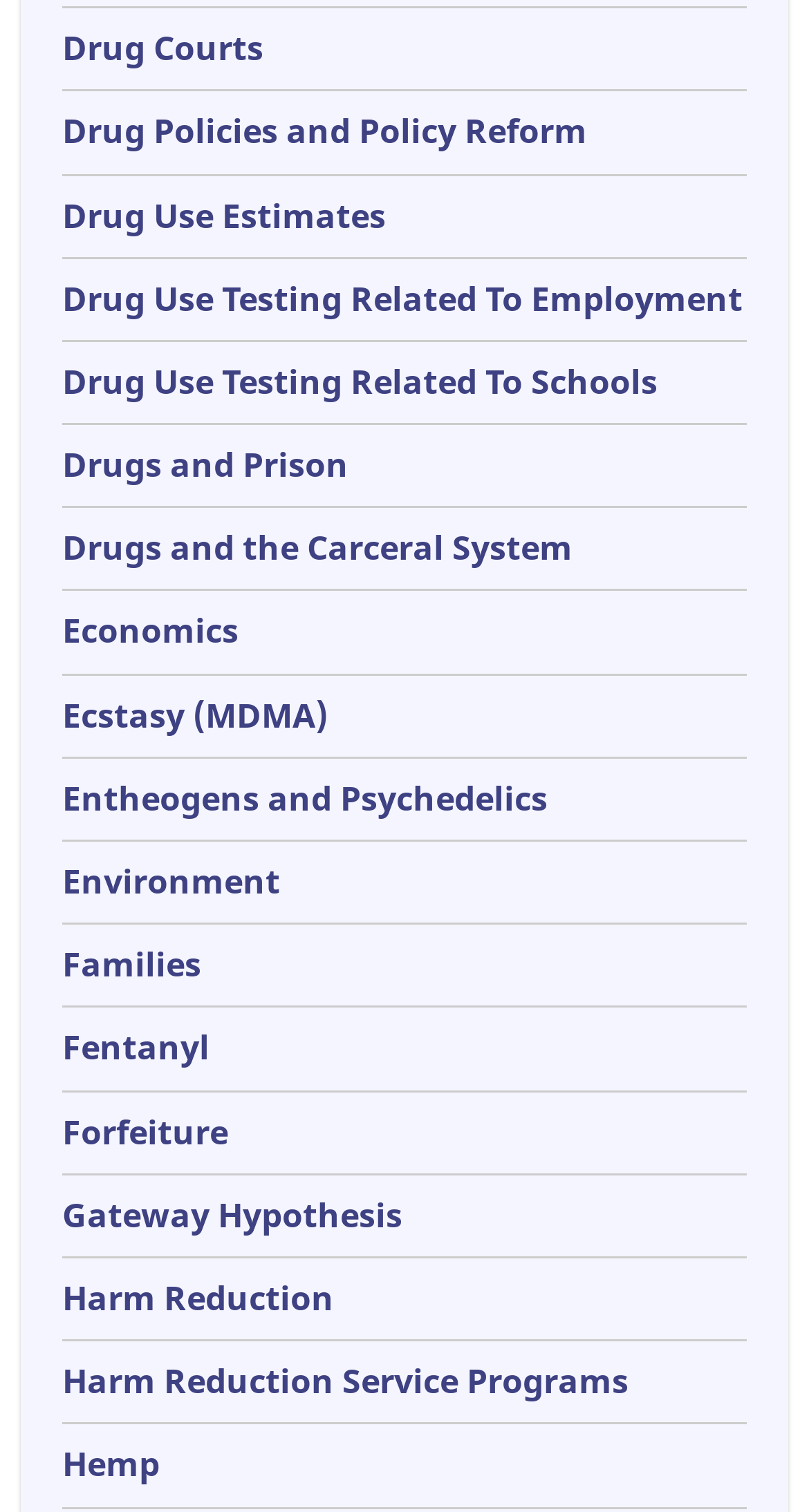Can you find the bounding box coordinates of the area I should click to execute the following instruction: "Explore Entheogens and Psychedelics"?

[0.077, 0.513, 0.677, 0.543]